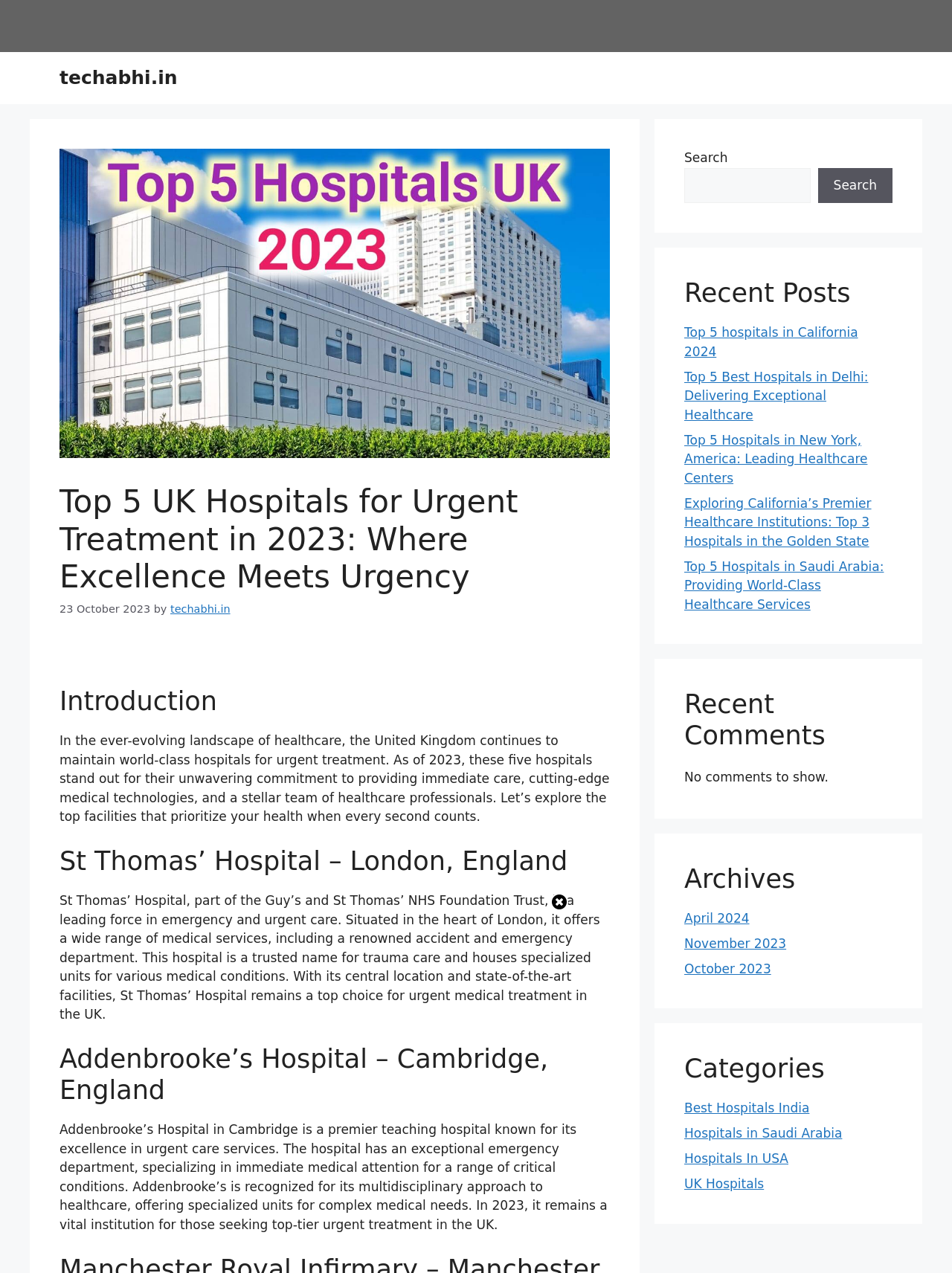Find the bounding box coordinates of the area that needs to be clicked in order to achieve the following instruction: "Read the introduction". The coordinates should be specified as four float numbers between 0 and 1, i.e., [left, top, right, bottom].

[0.062, 0.539, 0.641, 0.563]